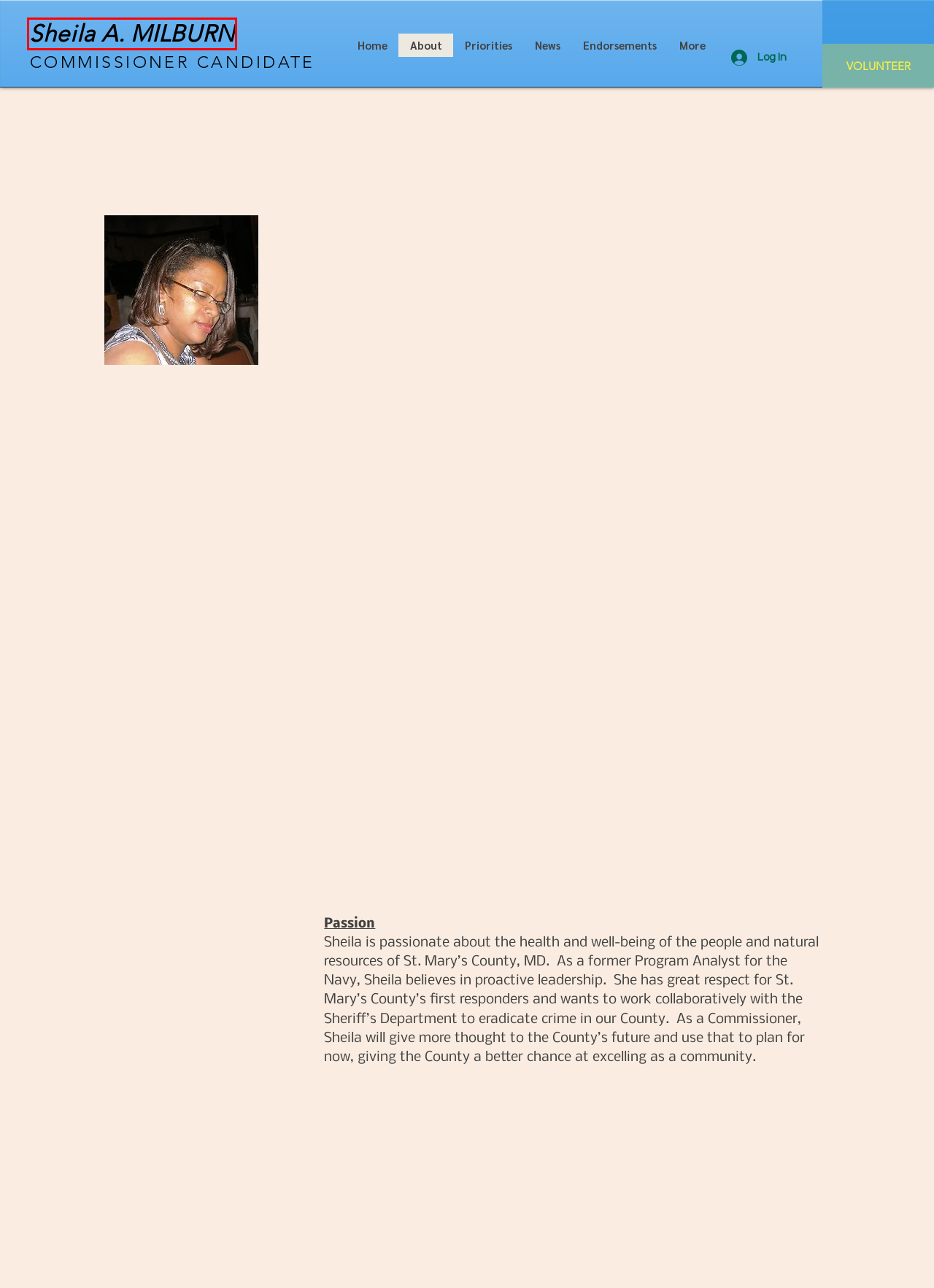Look at the screenshot of a webpage with a red bounding box and select the webpage description that best corresponds to the new page after clicking the element in the red box. Here are the options:
A. Endorsements | My Site
B. Website Builder - Create a Free Website Today | Wix.com
C. Priorities | My Site
D. News | My Site
E. Campaign | Sheila A. Milburn - Commissioner Candidate | St. Mary's County, MD
F. Events | My Site
G. Contact | My Site
H. Get Involved | My Site

E